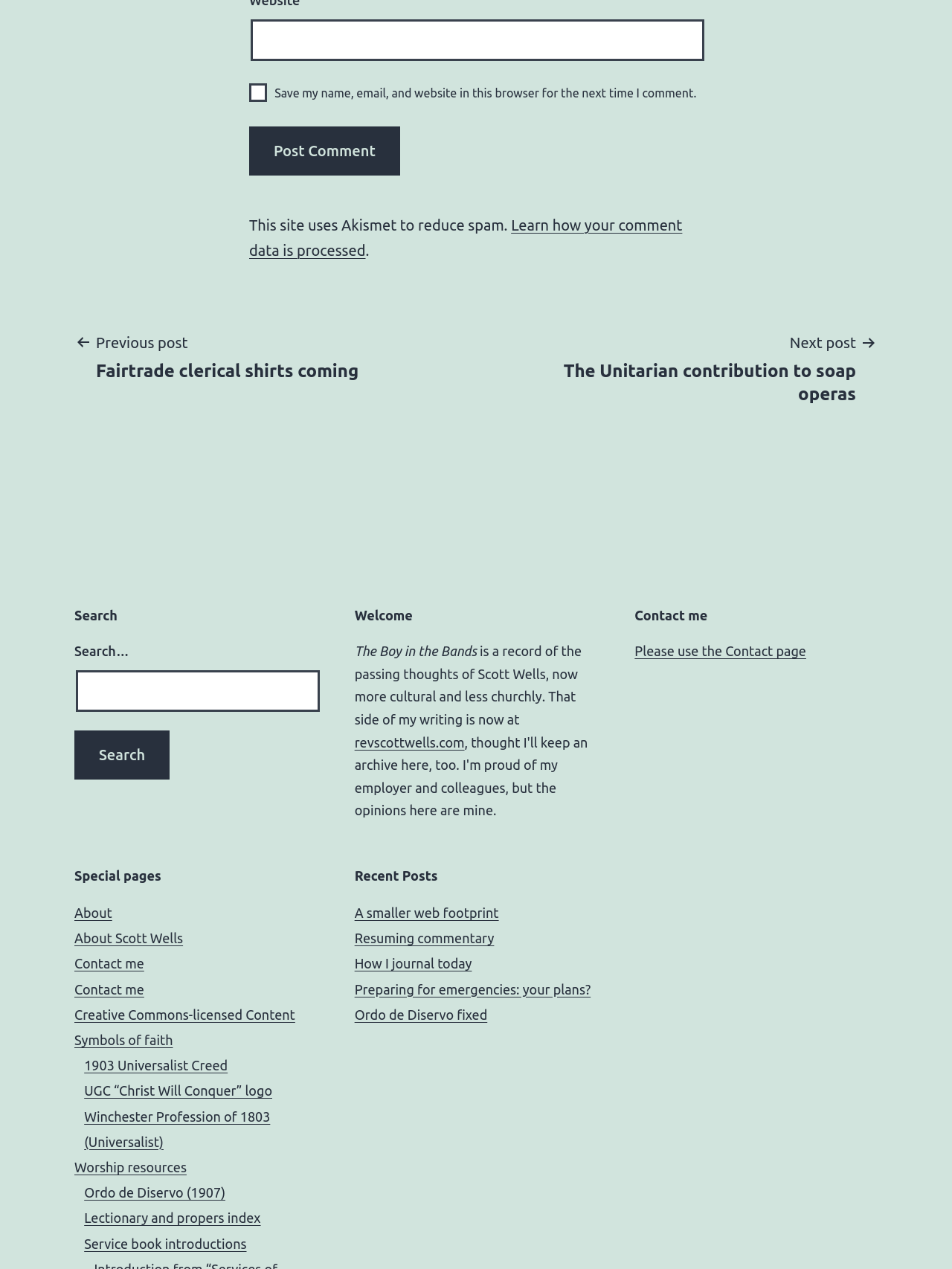Determine the coordinates of the bounding box for the clickable area needed to execute this instruction: "Post a comment".

[0.262, 0.099, 0.42, 0.138]